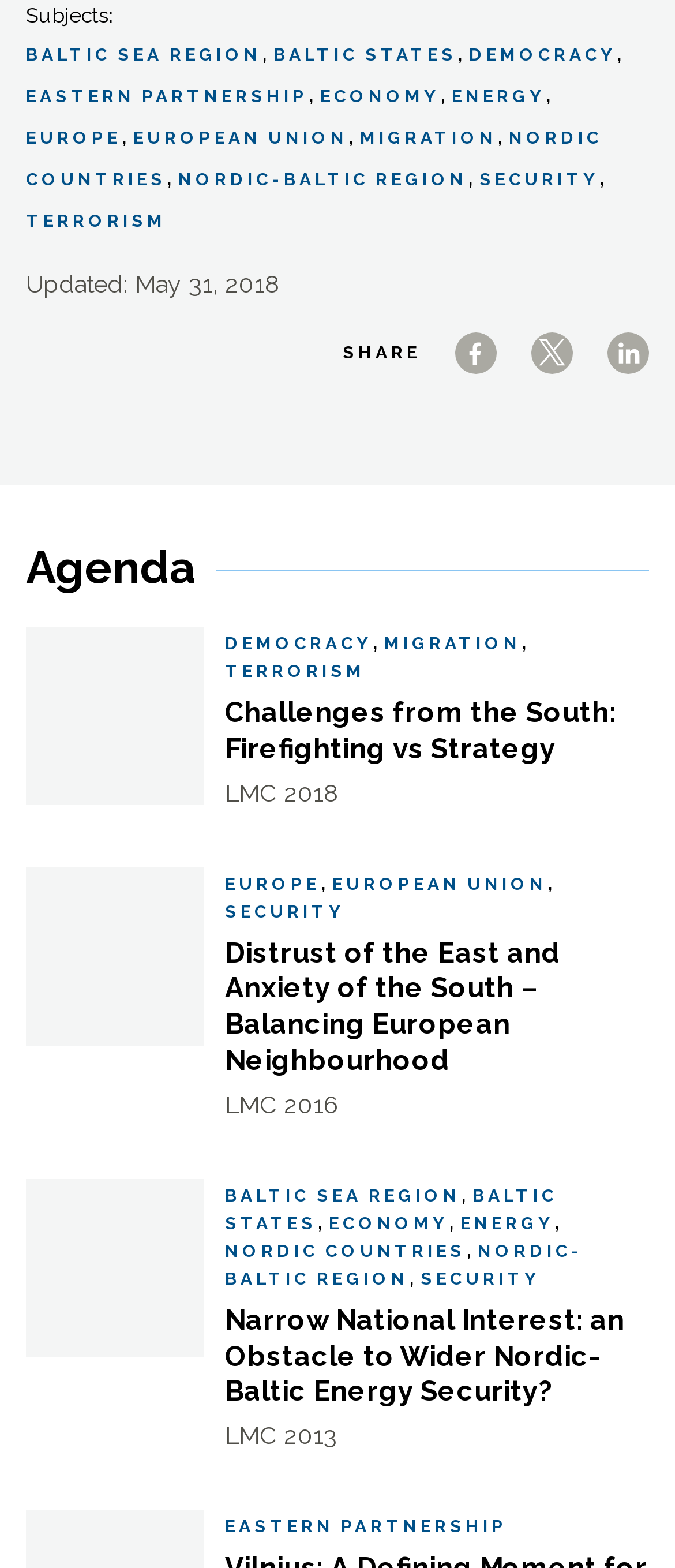What is the first subject listed?
Analyze the image and provide a thorough answer to the question.

The first subject listed is 'BALTIC SEA REGION' which is a link element located at the top of the webpage with a bounding box coordinate of [0.038, 0.029, 0.387, 0.041].